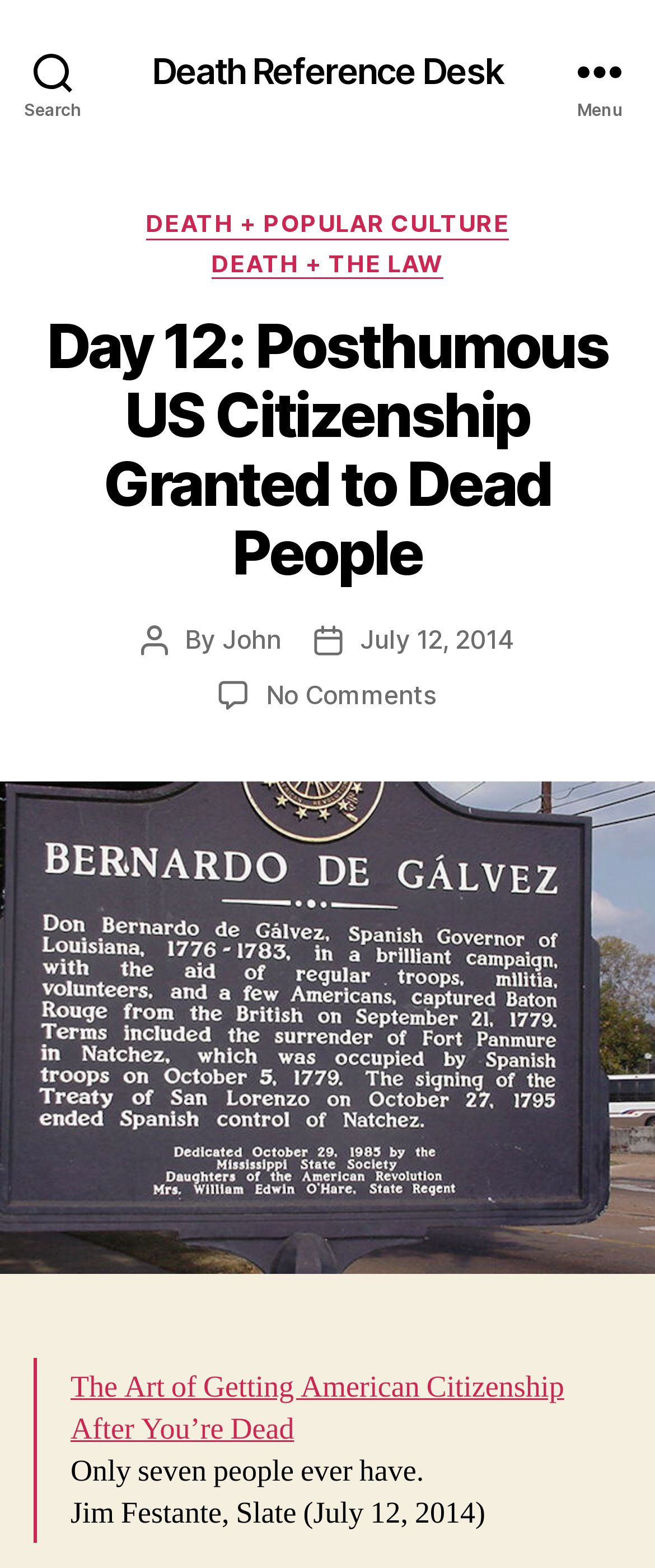Please reply to the following question with a single word or a short phrase:
When was the article posted?

July 12, 2014